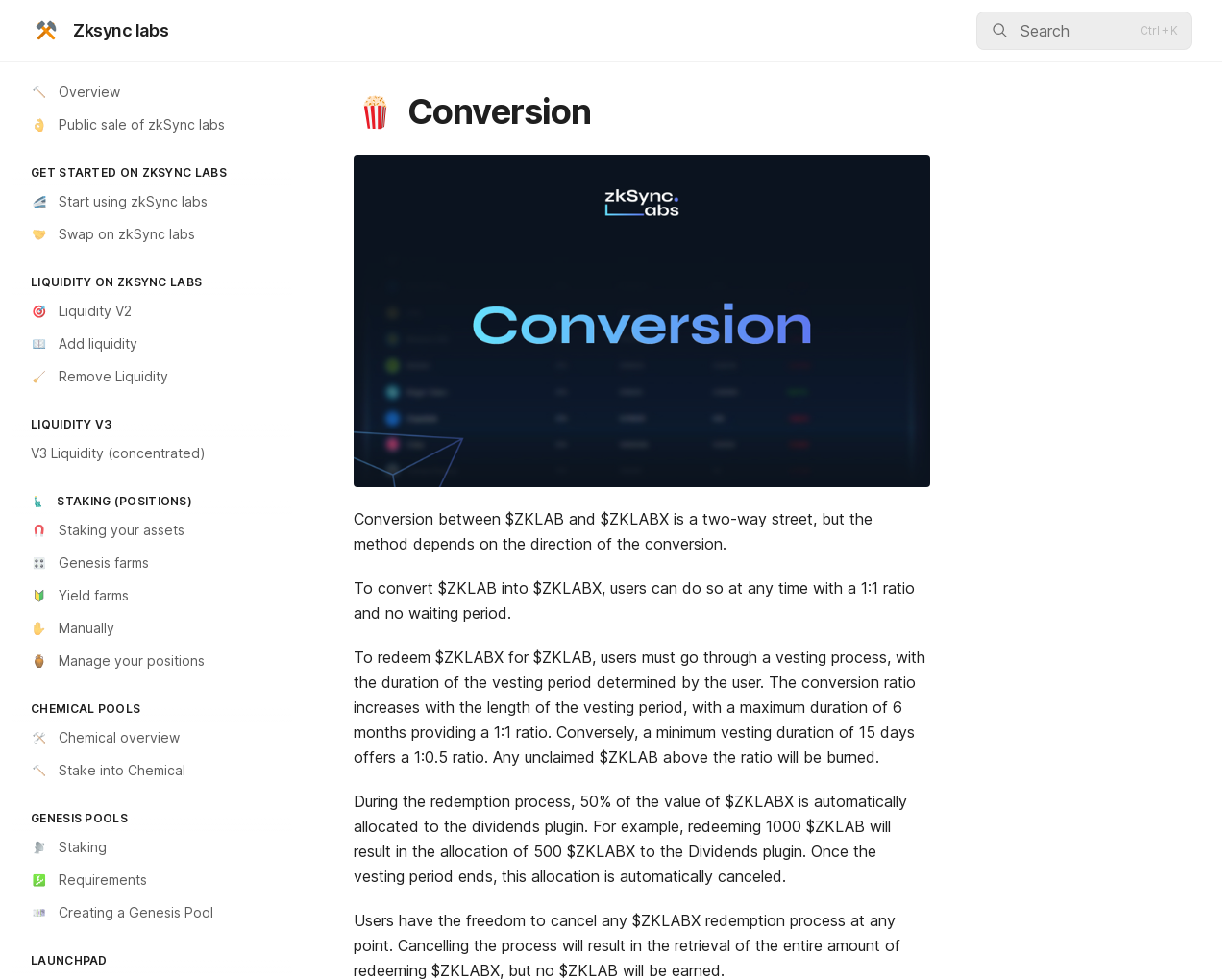Locate the bounding box coordinates of the item that should be clicked to fulfill the instruction: "Swap on zkSync labs".

[0.009, 0.224, 0.238, 0.255]